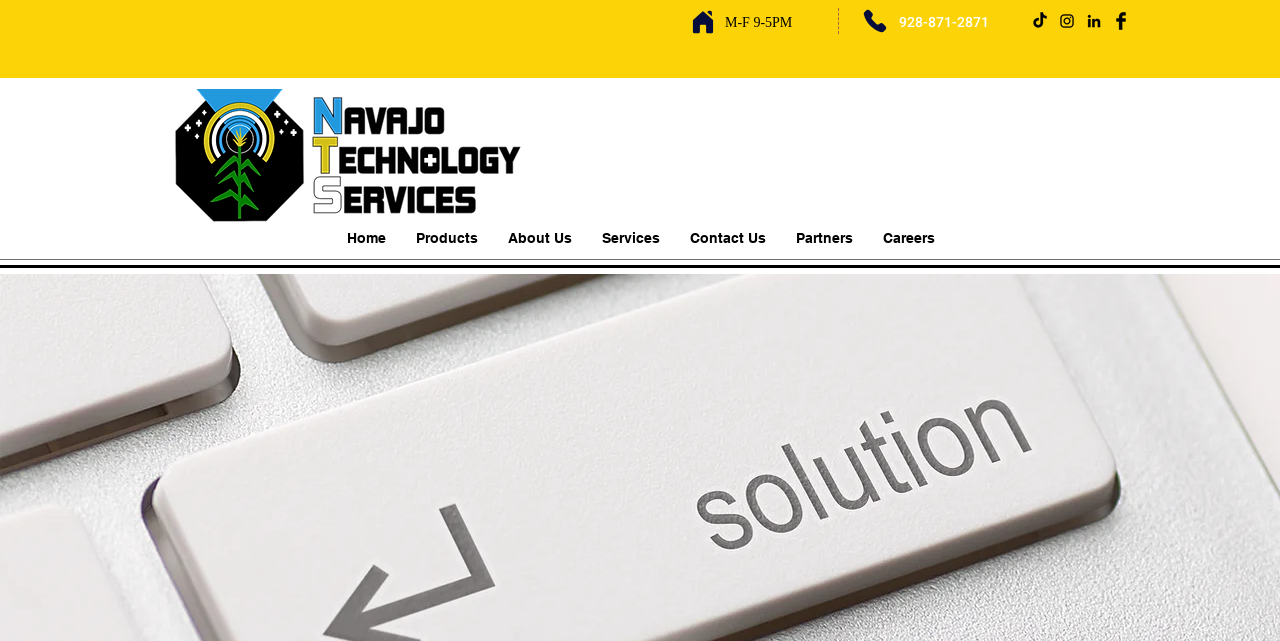Bounding box coordinates are to be given in the format (top-left x, top-left y, bottom-right x, bottom-right y). All values must be floating point numbers between 0 and 1. Provide the bounding box coordinate for the UI element described as: Products

[0.313, 0.324, 0.385, 0.418]